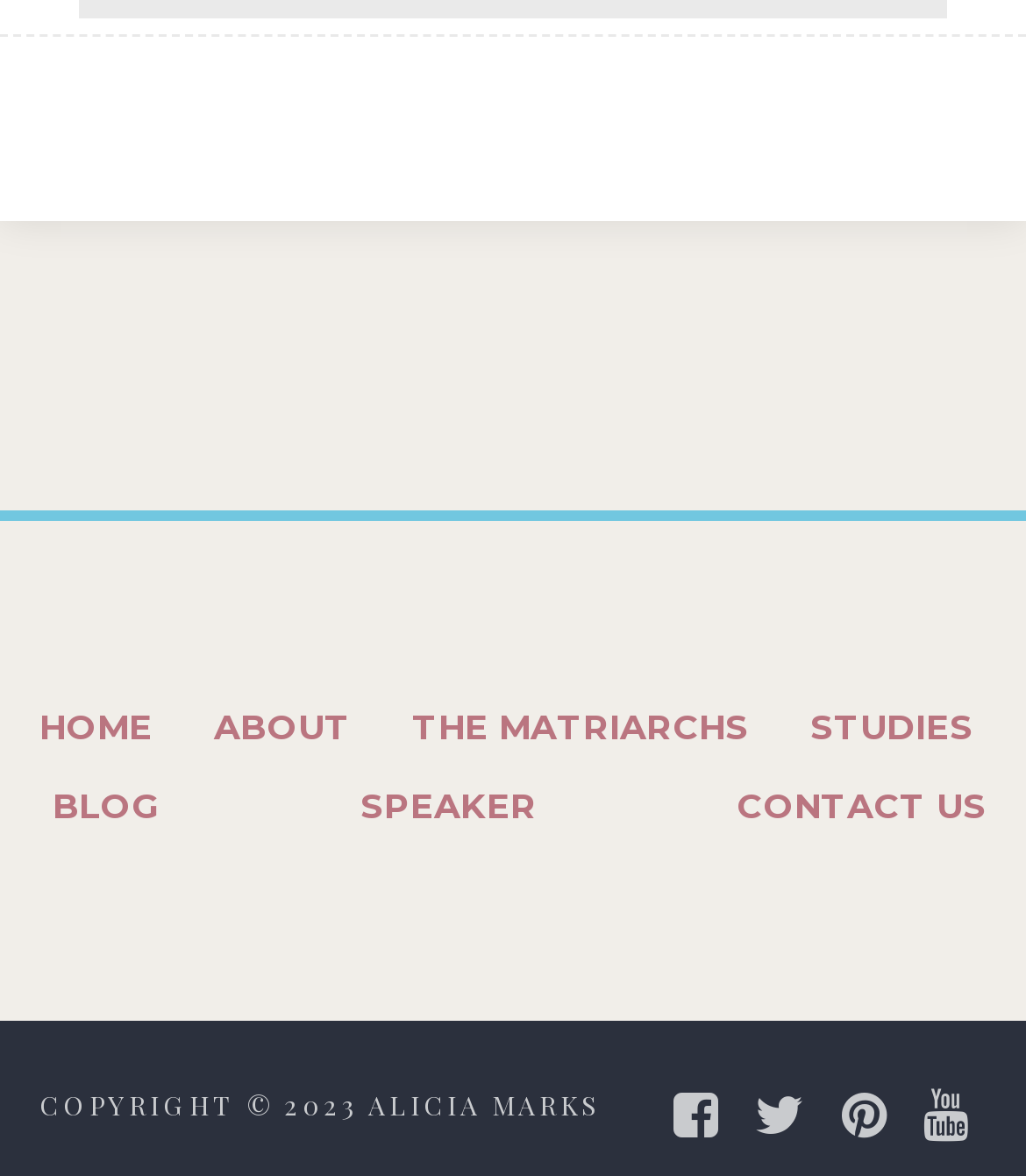What is the first menu item?
From the screenshot, supply a one-word or short-phrase answer.

HOME